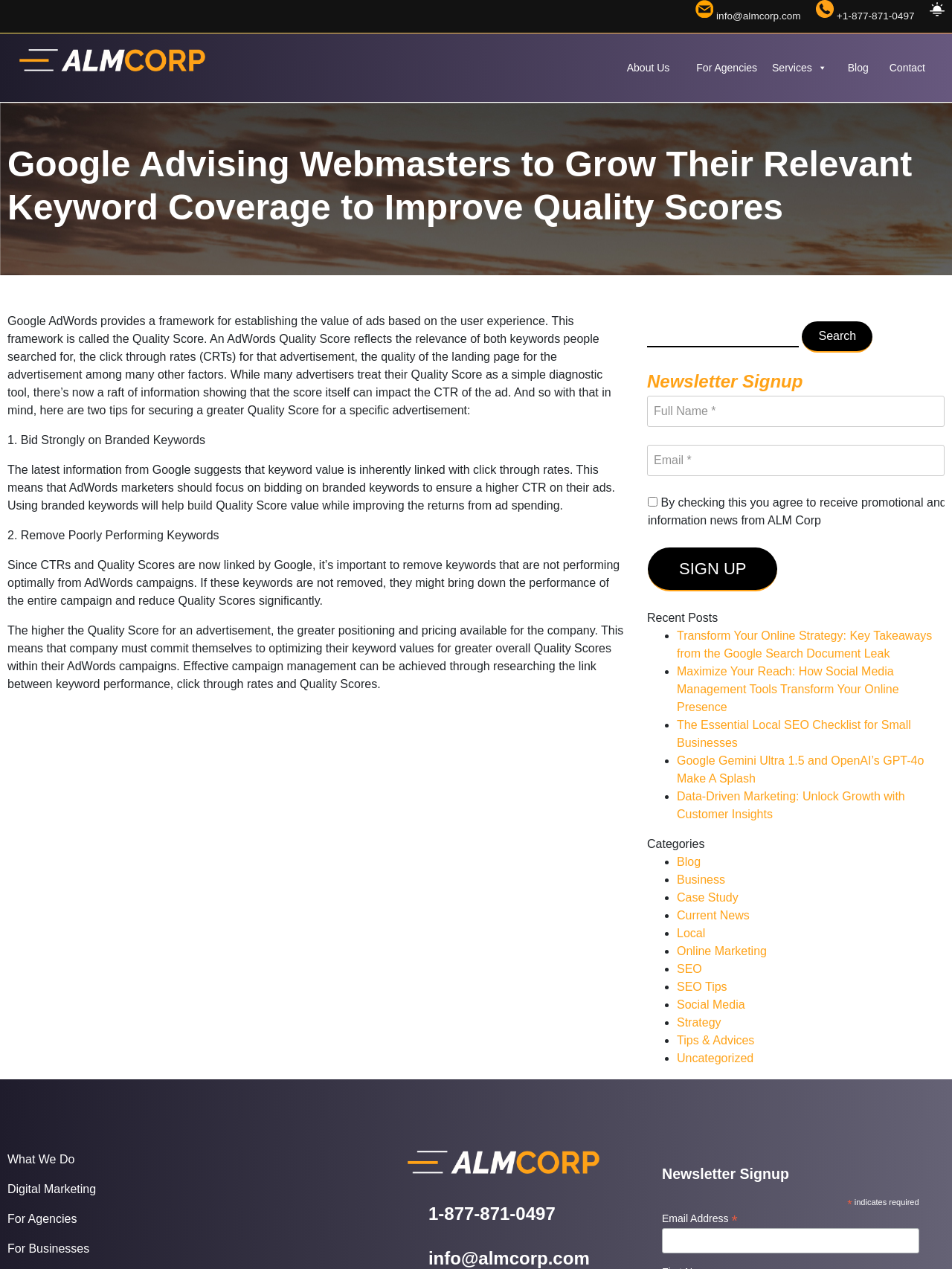Please provide the main heading of the webpage content.

Google Advising Webmasters to Grow Their Relevant Keyword Coverage to Improve Quality Scores